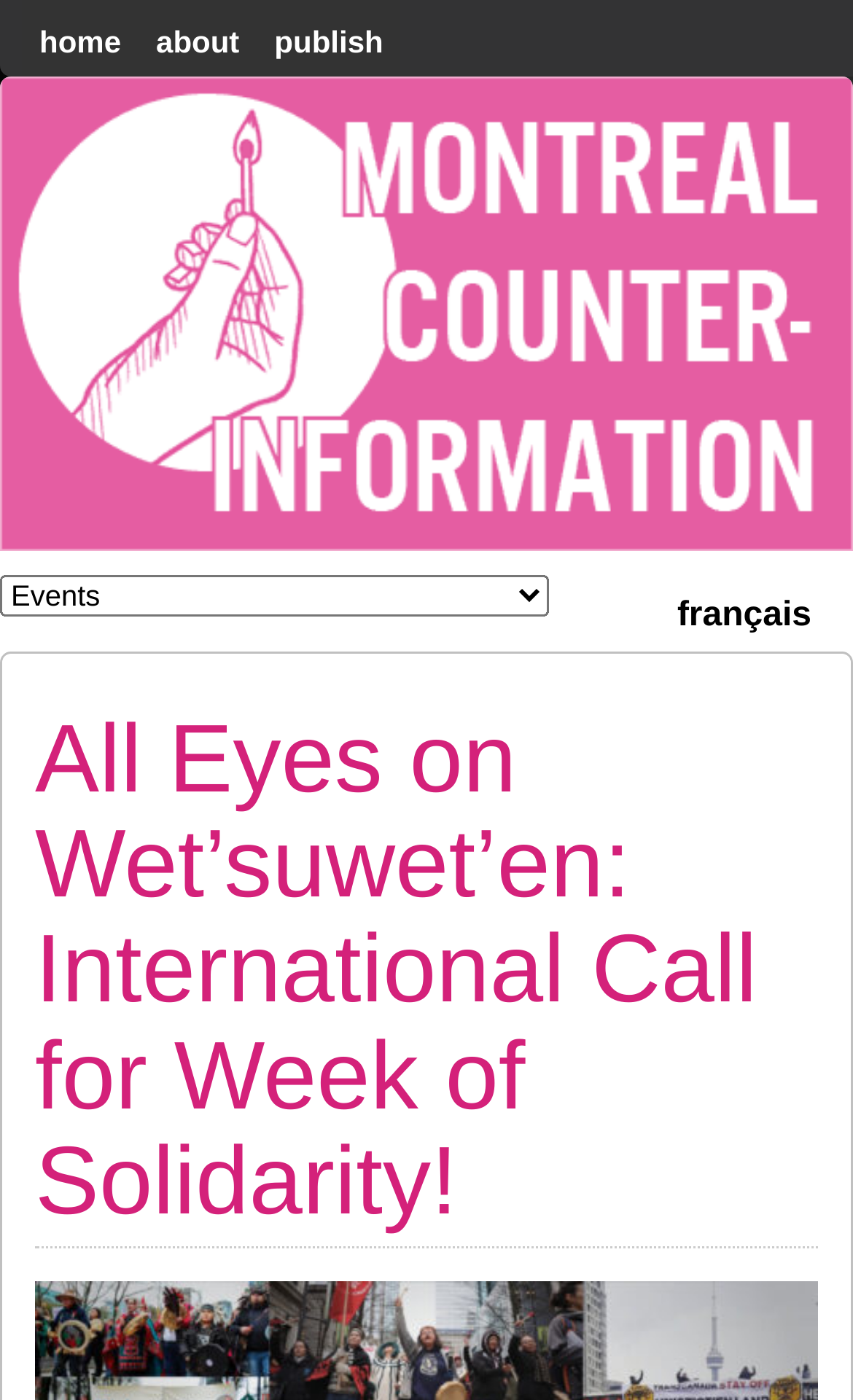What is the purpose of the combobox?
Using the image as a reference, give an elaborate response to the question.

I found a combobox at the bottom of the page, which suggests that it is used for language selection. The combobox has a bounding box with coordinates indicating its position, and it is located near the 'français' link, which further supports this conclusion.